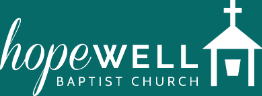What is the shape above the text in the logo?
Answer the question with as much detail as possible.

The shape above the text in the logo is a cross, which is a simple yet identifiable symbol of a church, reinforcing the church's identity.